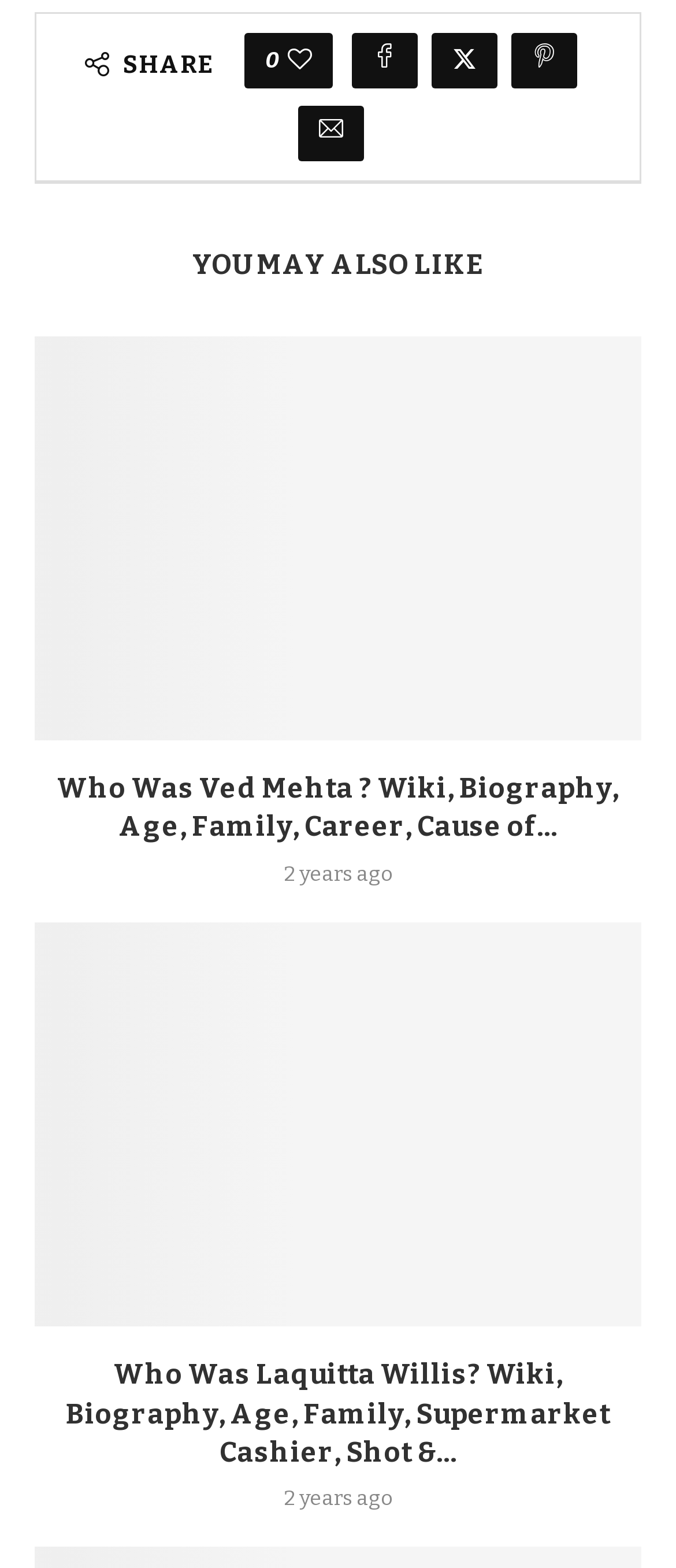Please identify the bounding box coordinates of the area I need to click to accomplish the following instruction: "Check the post time".

[0.419, 0.549, 0.581, 0.565]